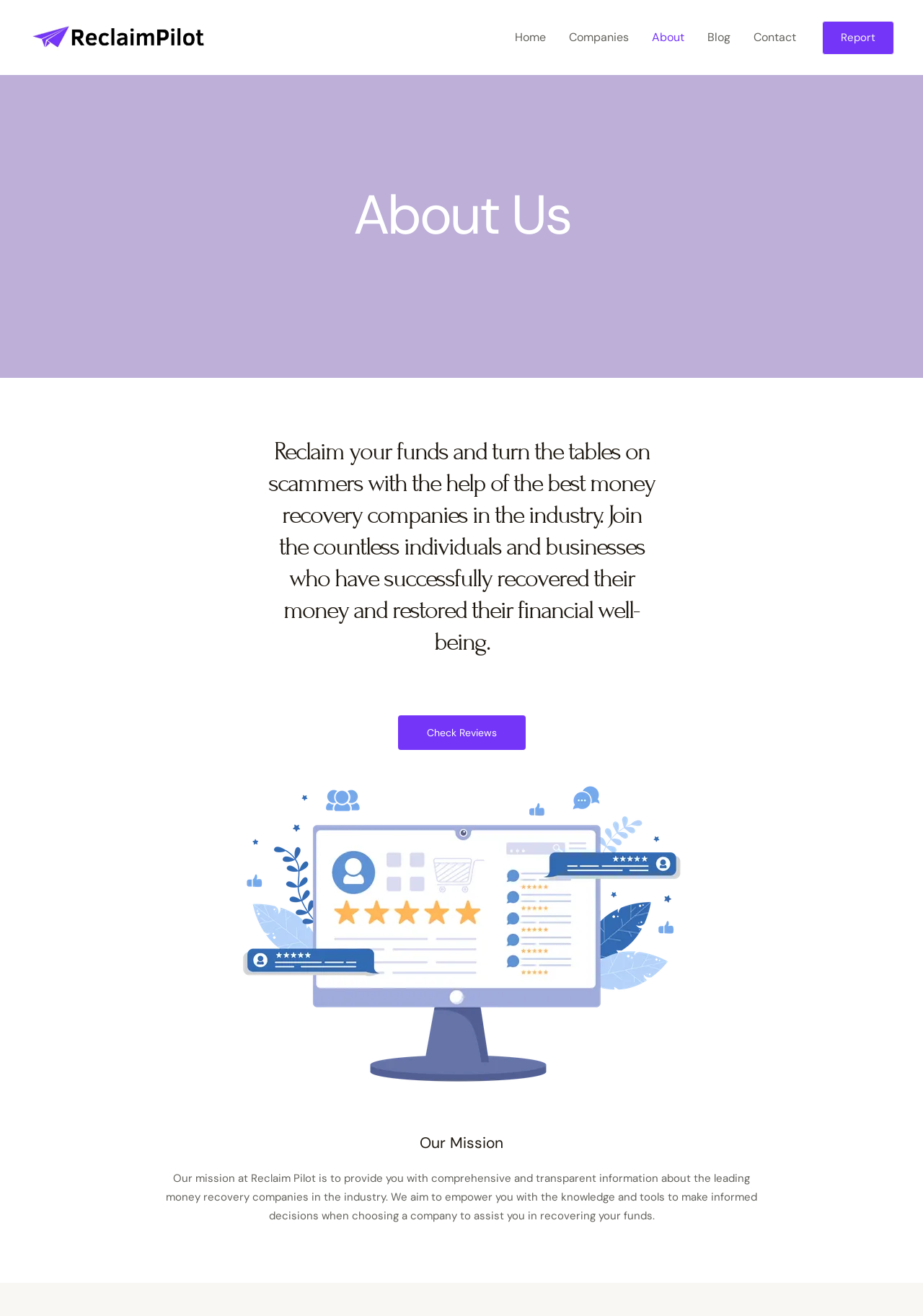What is the mission of Reclaim Pilot?
Examine the screenshot and reply with a single word or phrase.

Empower users with knowledge